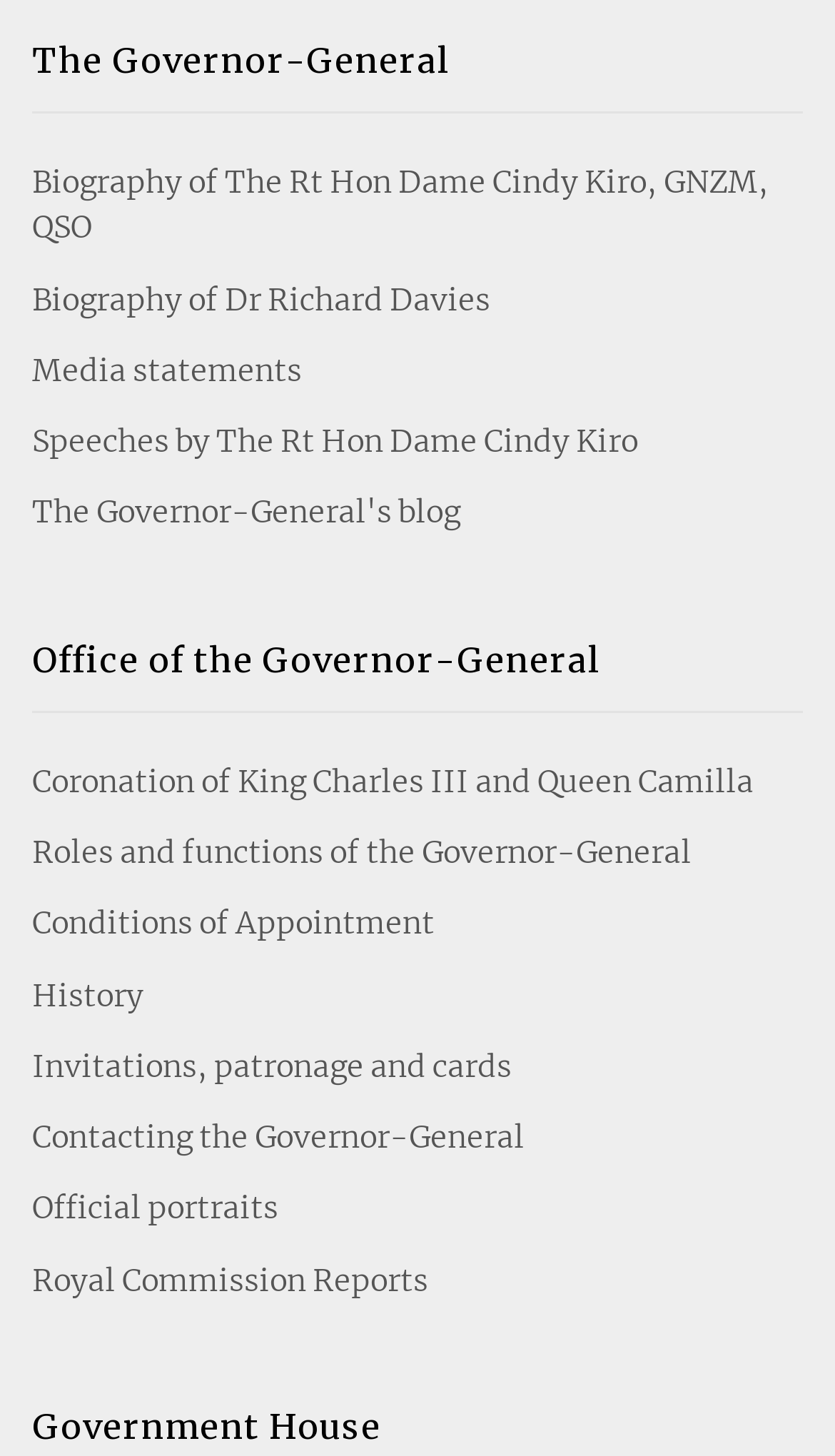Based on the image, provide a detailed response to the question:
Who is the predecessor of The Rt Hon Dame Cindy Kiro?

The answer can be found by looking at the link 'Biography of Dr Richard Davies' which suggests that he is the predecessor of The Rt Hon Dame Cindy Kiro.